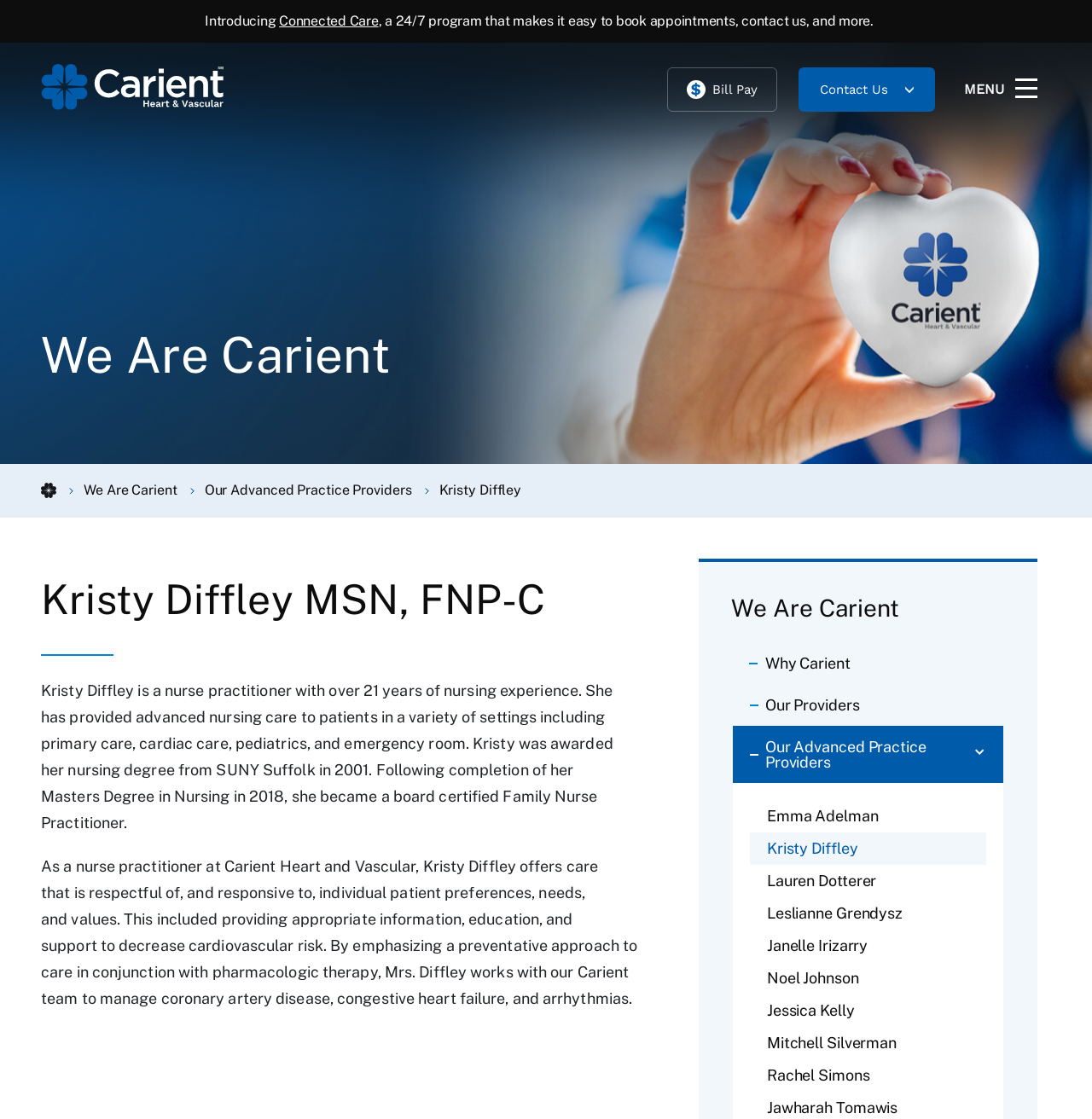What is the name of the nurse practitioner?
Based on the image, give a concise answer in the form of a single word or short phrase.

Kristy Diffley